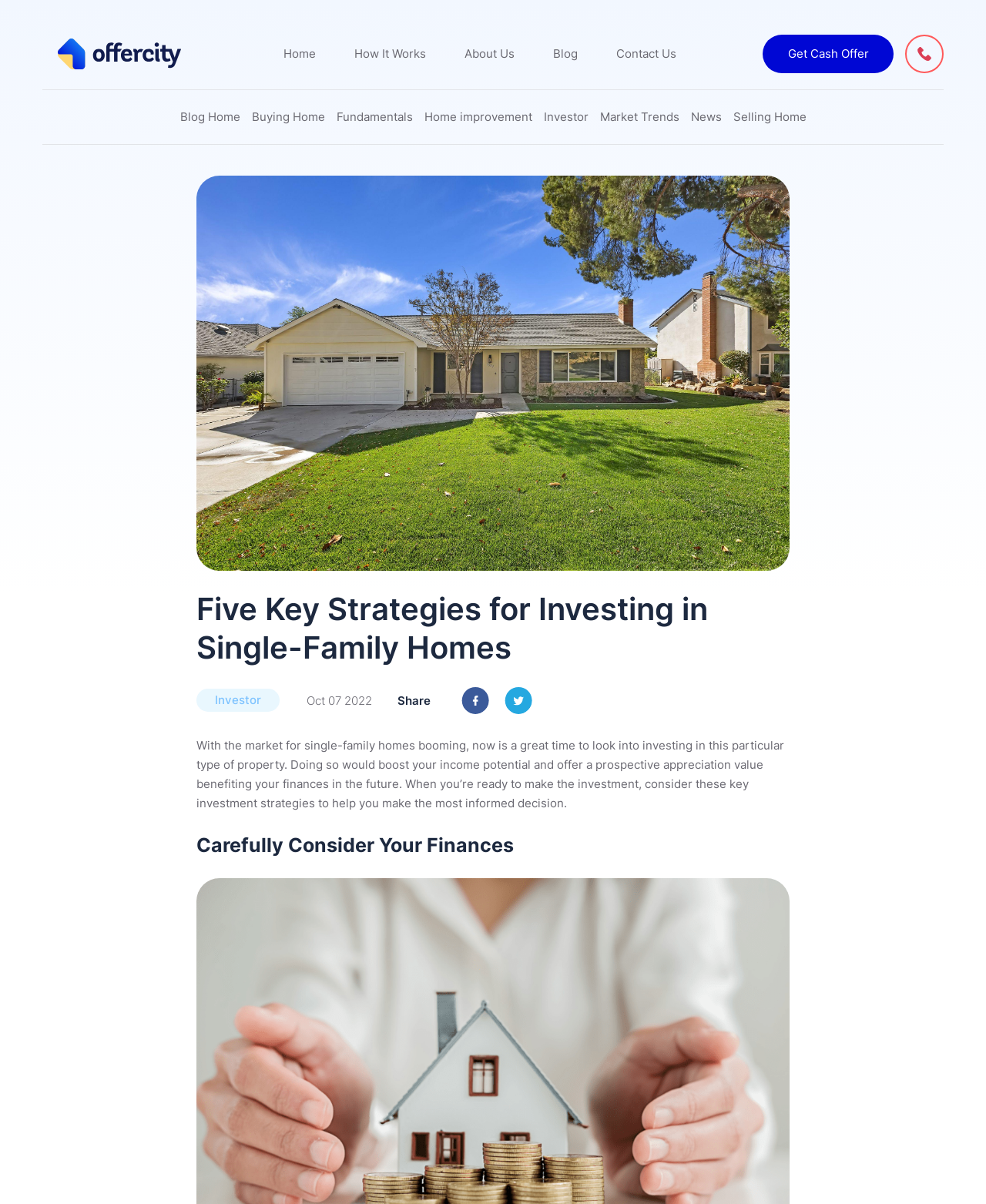Please identify the bounding box coordinates of the region to click in order to complete the given instruction: "Click on the 'Home' link". The coordinates should be four float numbers between 0 and 1, i.e., [left, top, right, bottom].

[0.287, 0.035, 0.32, 0.054]